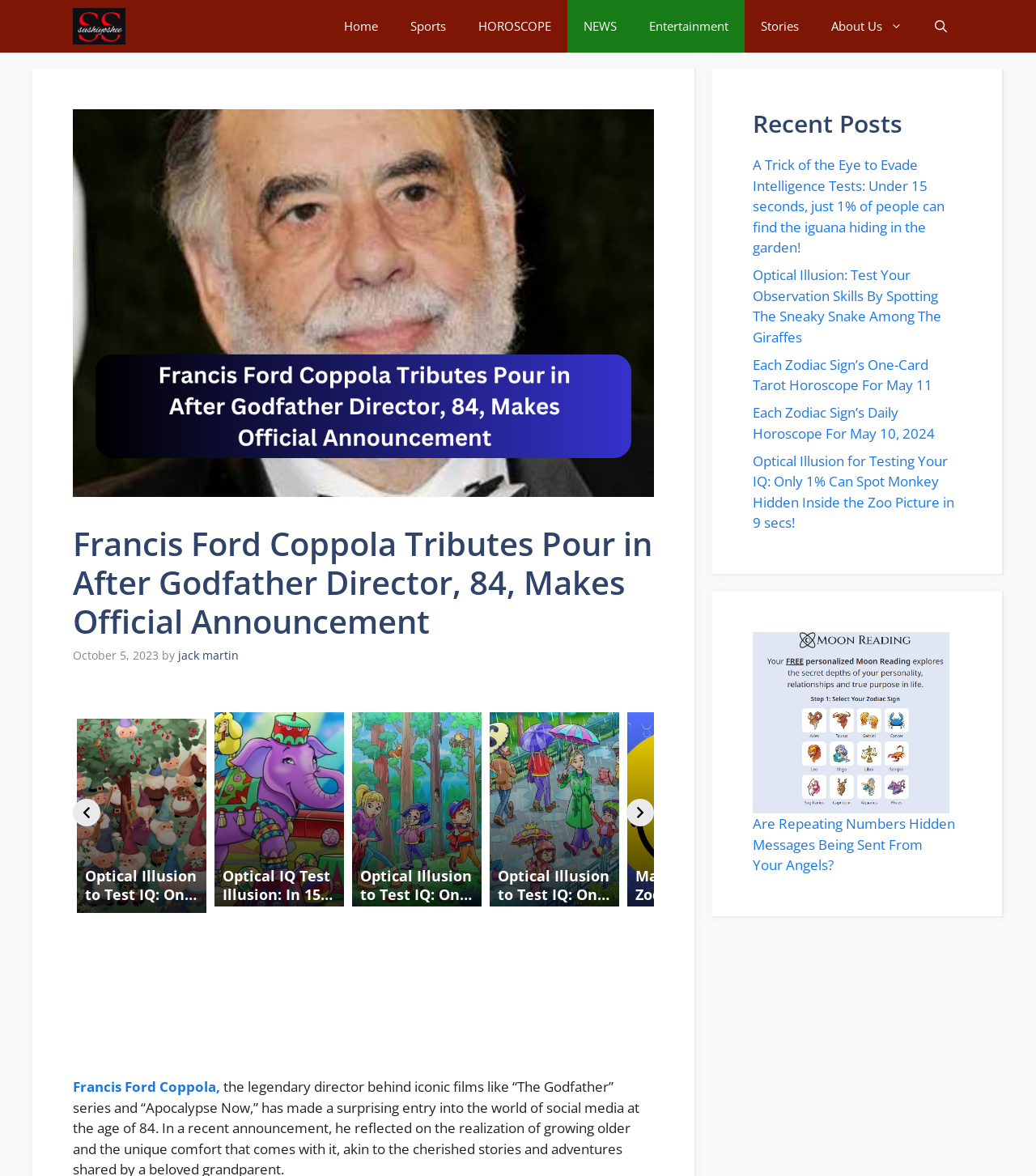Please analyze the image and give a detailed answer to the question:
Who is the author of the main article?

I found the author's name by examining the header section of the main article, where the author's name is typically displayed. The link with the text 'jack martin' is likely the author's name.